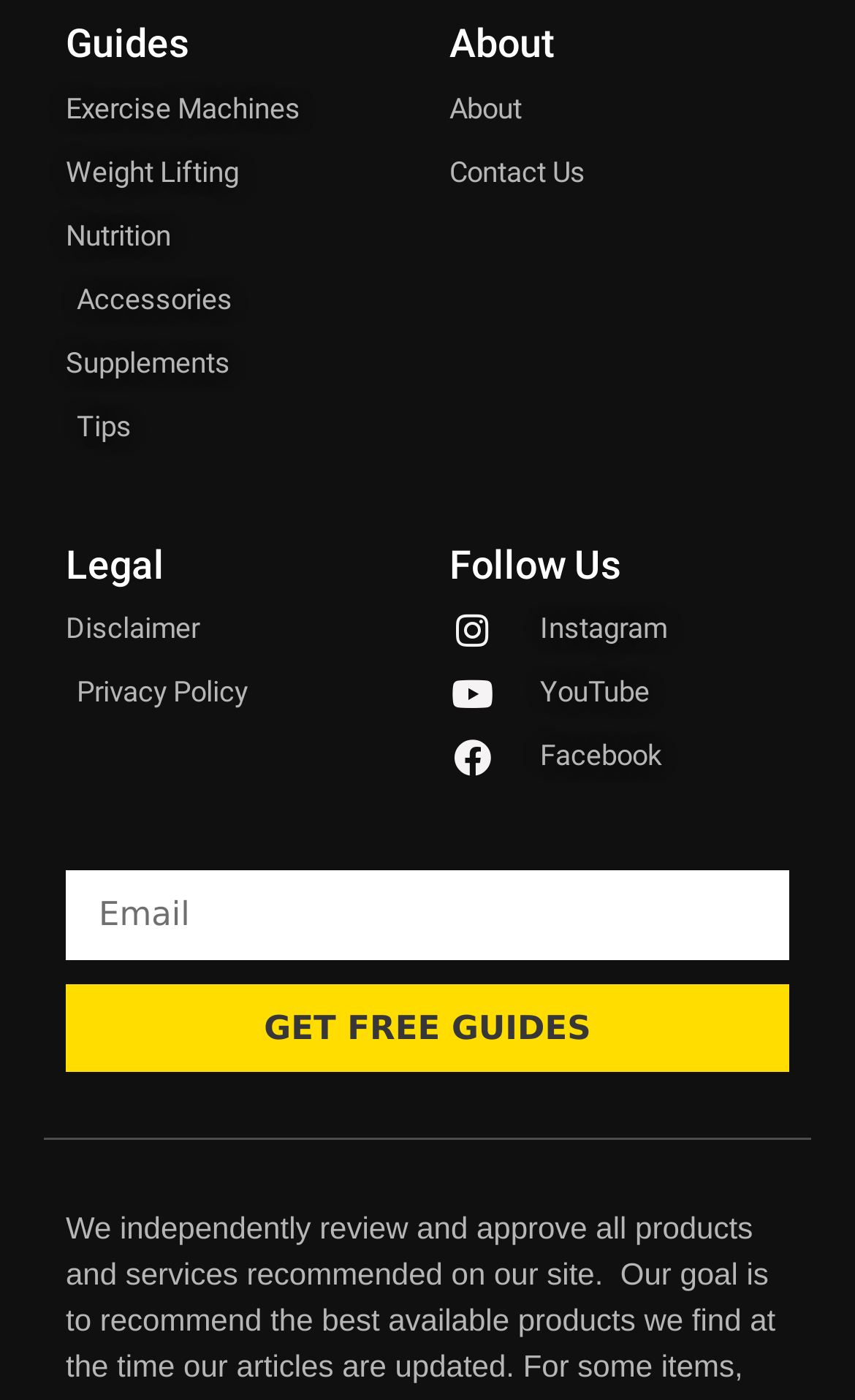How many categories are there in the Guides section?
Look at the screenshot and respond with a single word or phrase.

6